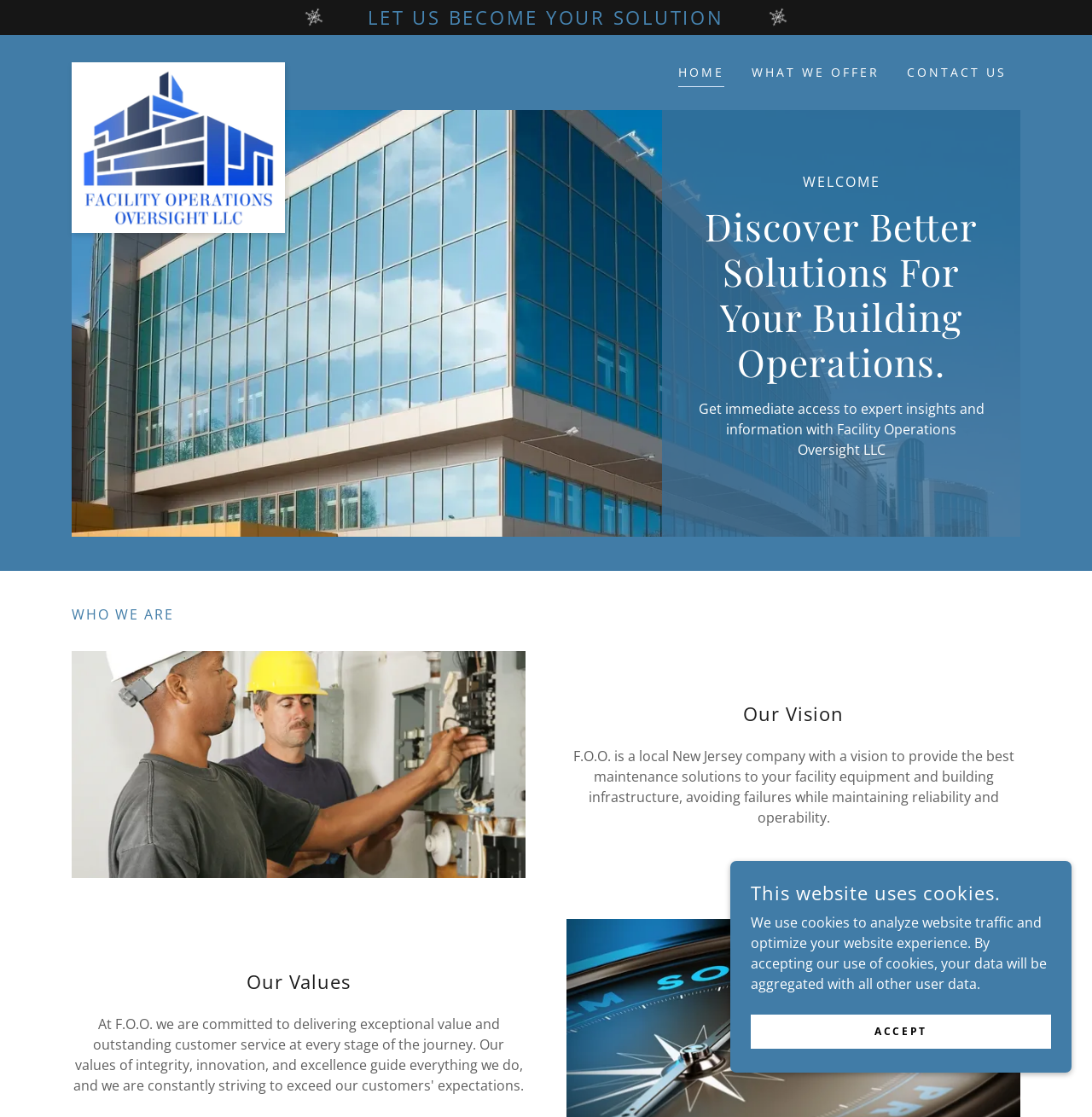Respond concisely with one word or phrase to the following query:
How many images are on the webpage?

4